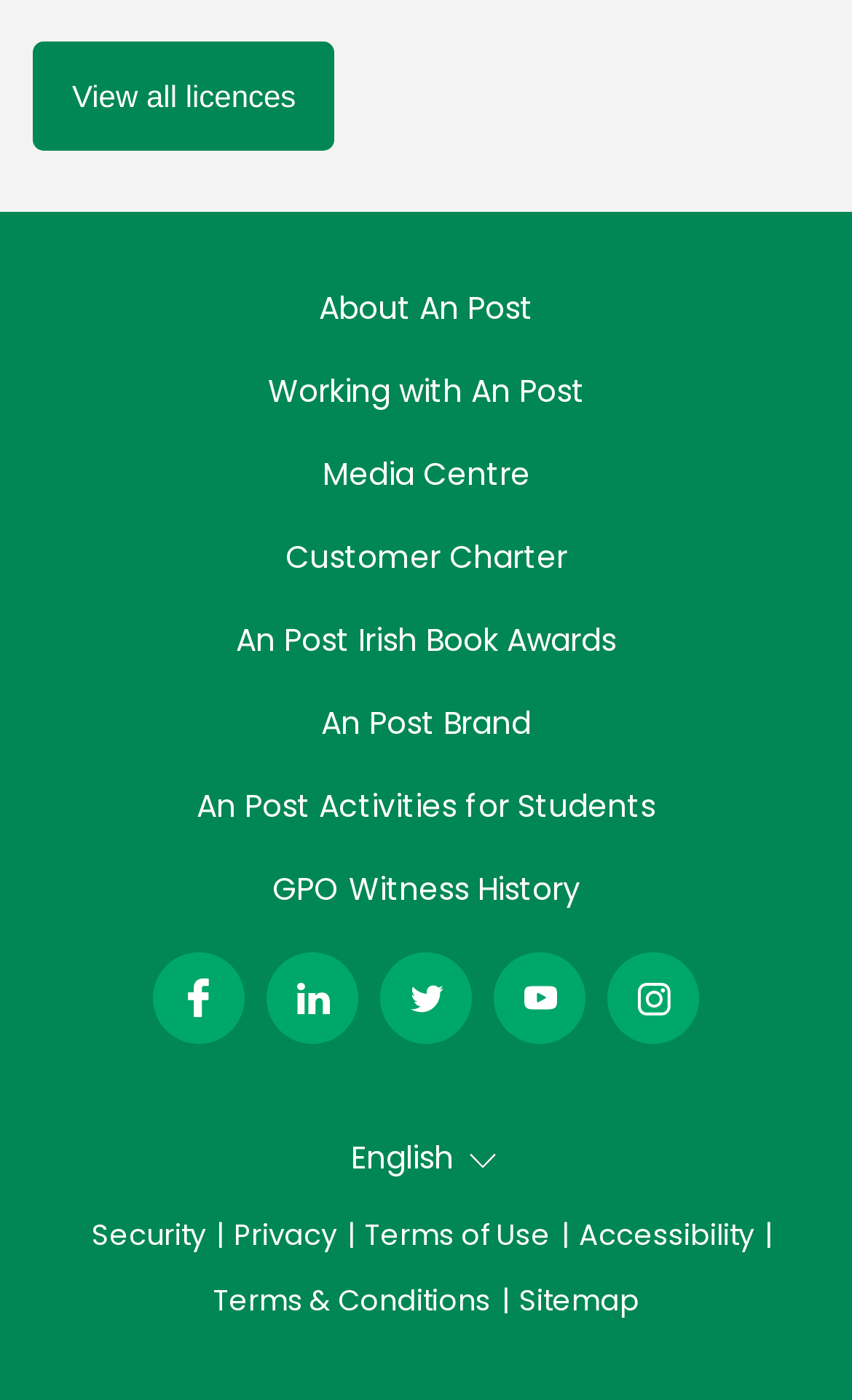What is the first link in the footer navigation?
Answer with a single word or phrase, using the screenshot for reference.

About An Post